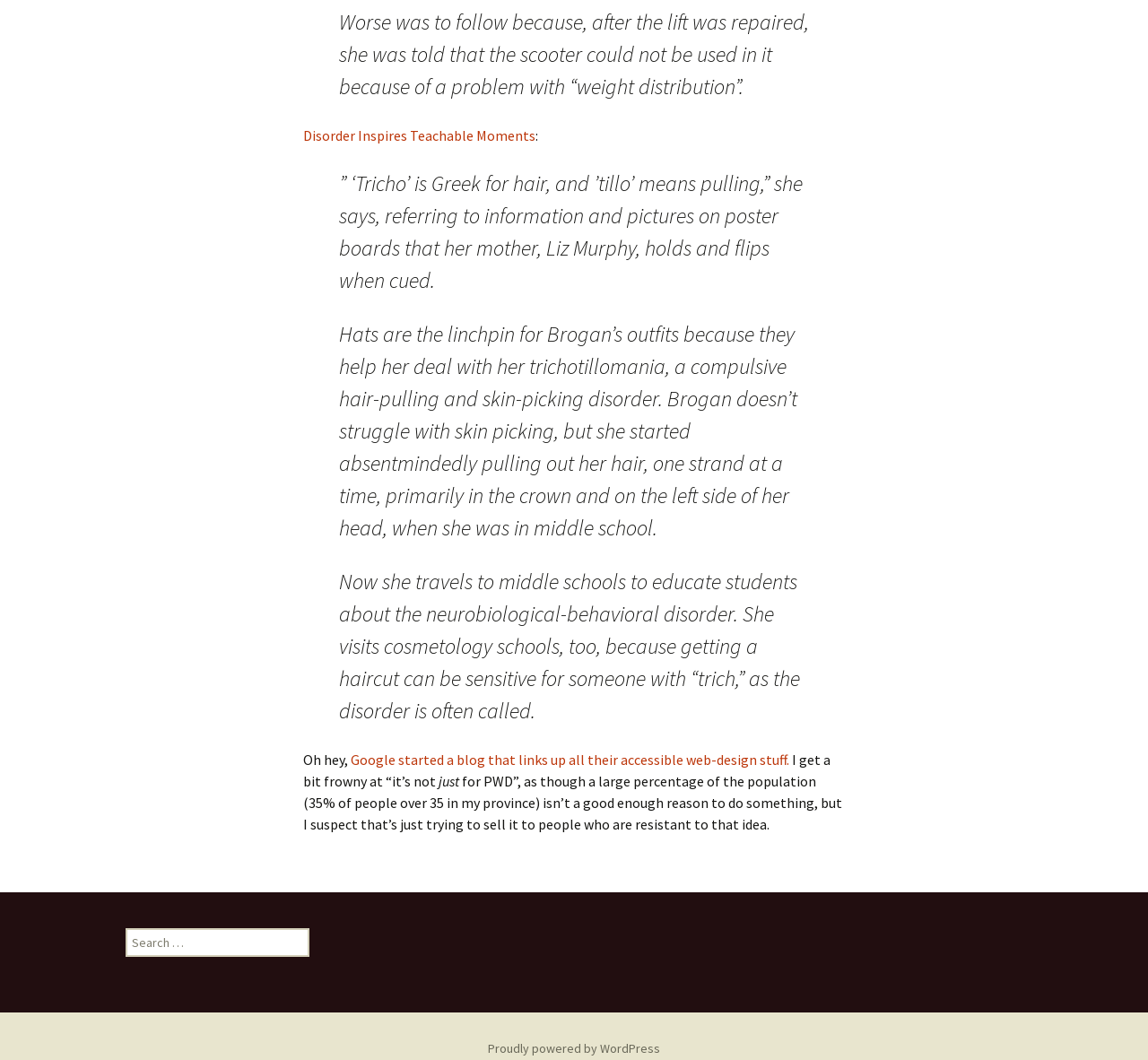Please find the bounding box for the following UI element description. Provide the coordinates in (top-left x, top-left y, bottom-right x, bottom-right y) format, with values between 0 and 1: Disorder Inspires Teachable Moments

[0.264, 0.119, 0.466, 0.136]